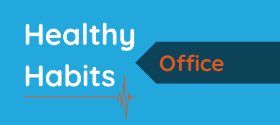Provide a thorough and detailed caption for the image.

The image prominently features the words "Healthy Habits" in bold, playful white typography, alongside the word "Office" displayed in a contrasting orange color. A stylized heartbeat line runs beneath the word "Healthy," suggesting a connection between health and wellness in the workplace. The vibrant blue background enhances the overall design, creating an inviting and energetic feel. This visual representation aligns well with the theme of promoting healthy practices within an office environment, particularly as part of the overall discussion on developing beneficial habits for pilots.